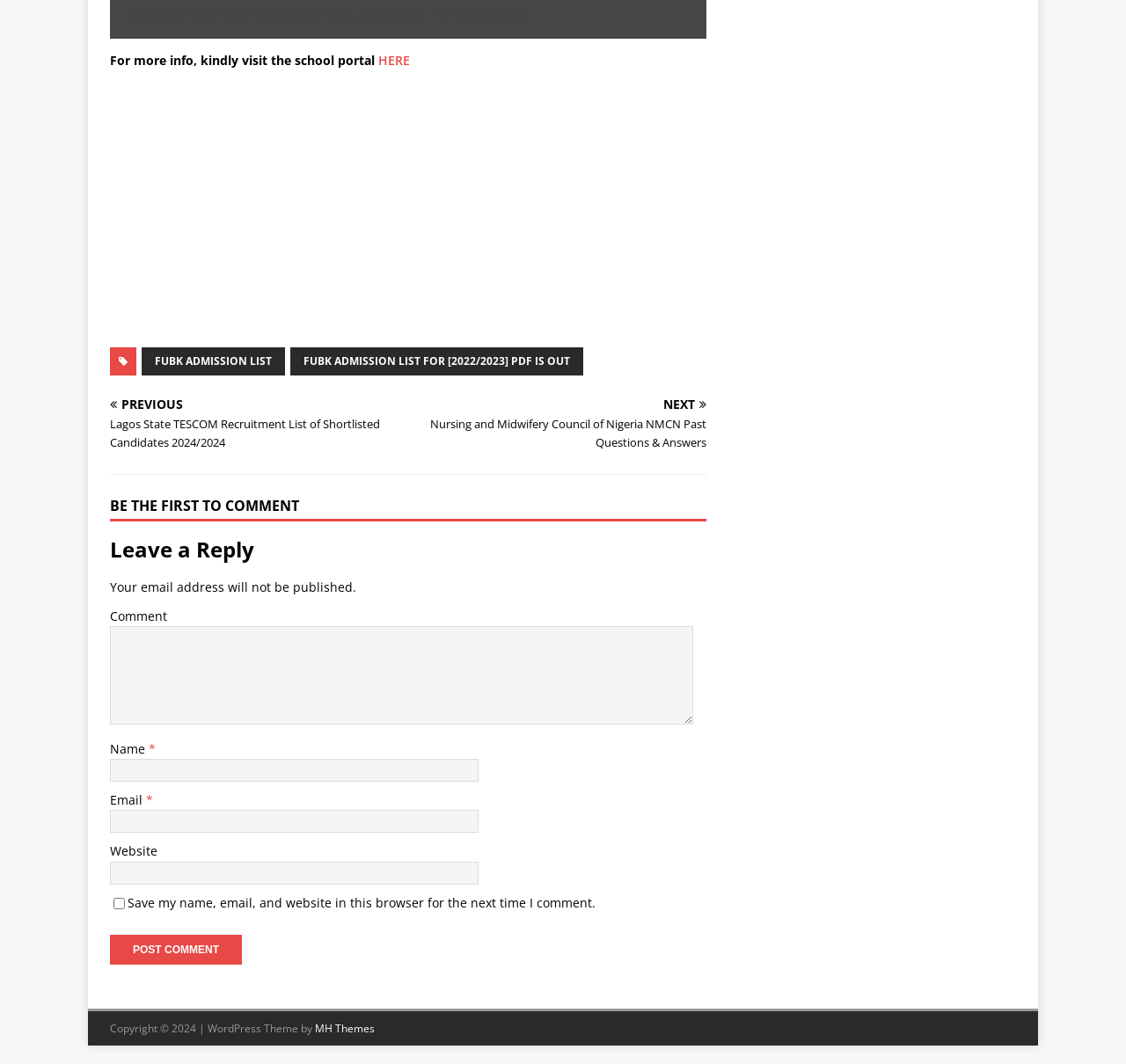Please provide a detailed answer to the question below by examining the image:
What is the purpose of the checkbox?

I examined the checkbox element and its adjacent text, which suggests that checking the box will save the user's name, email, and website in the browser for future comments.